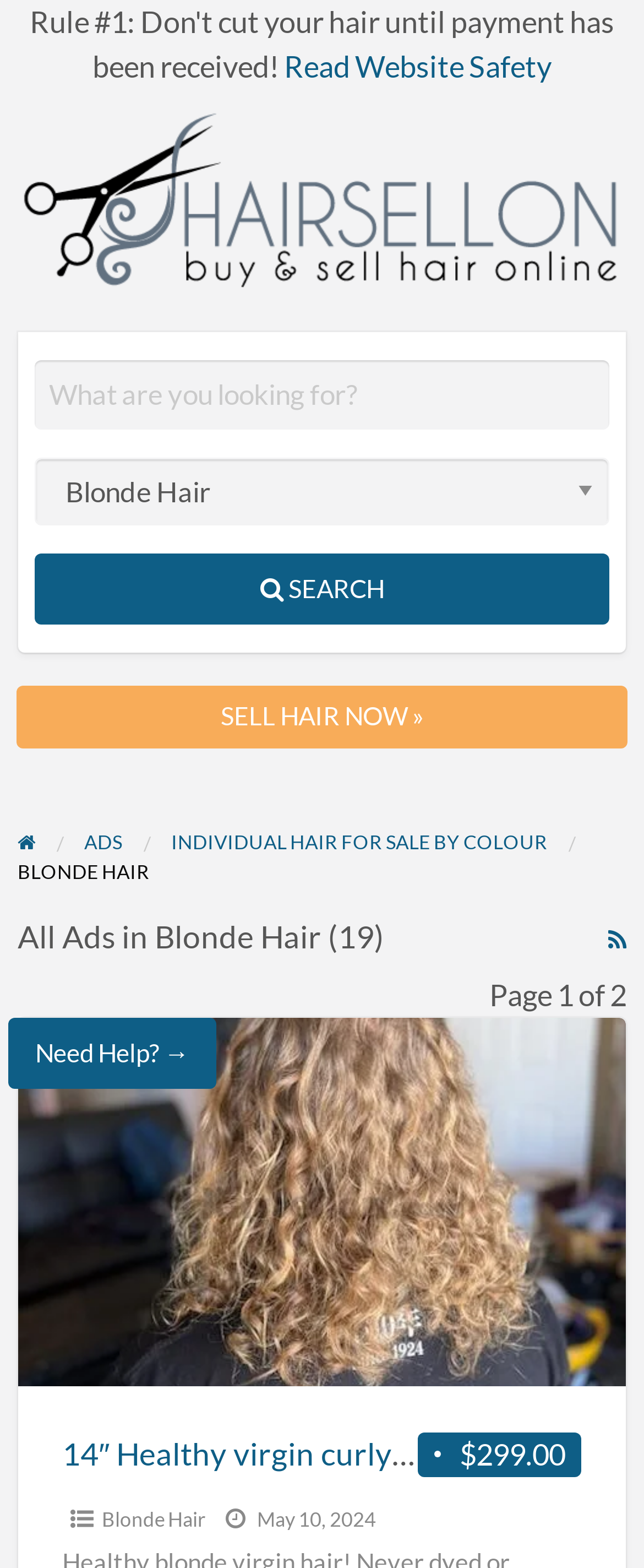Please give a concise answer to this question using a single word or phrase: 
How many ads are in Blonde Hair?

19